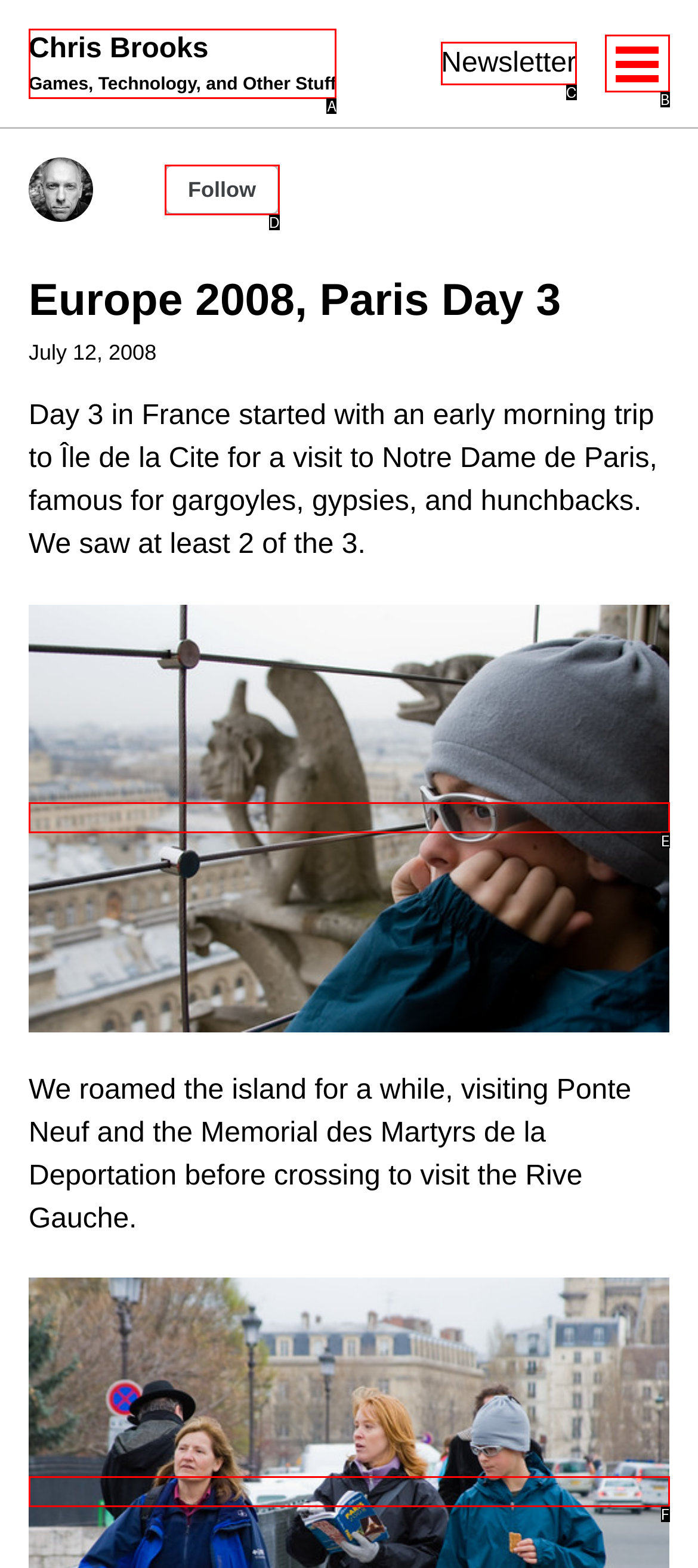Determine which option fits the element description: Options
Answer with the option’s letter directly.

None